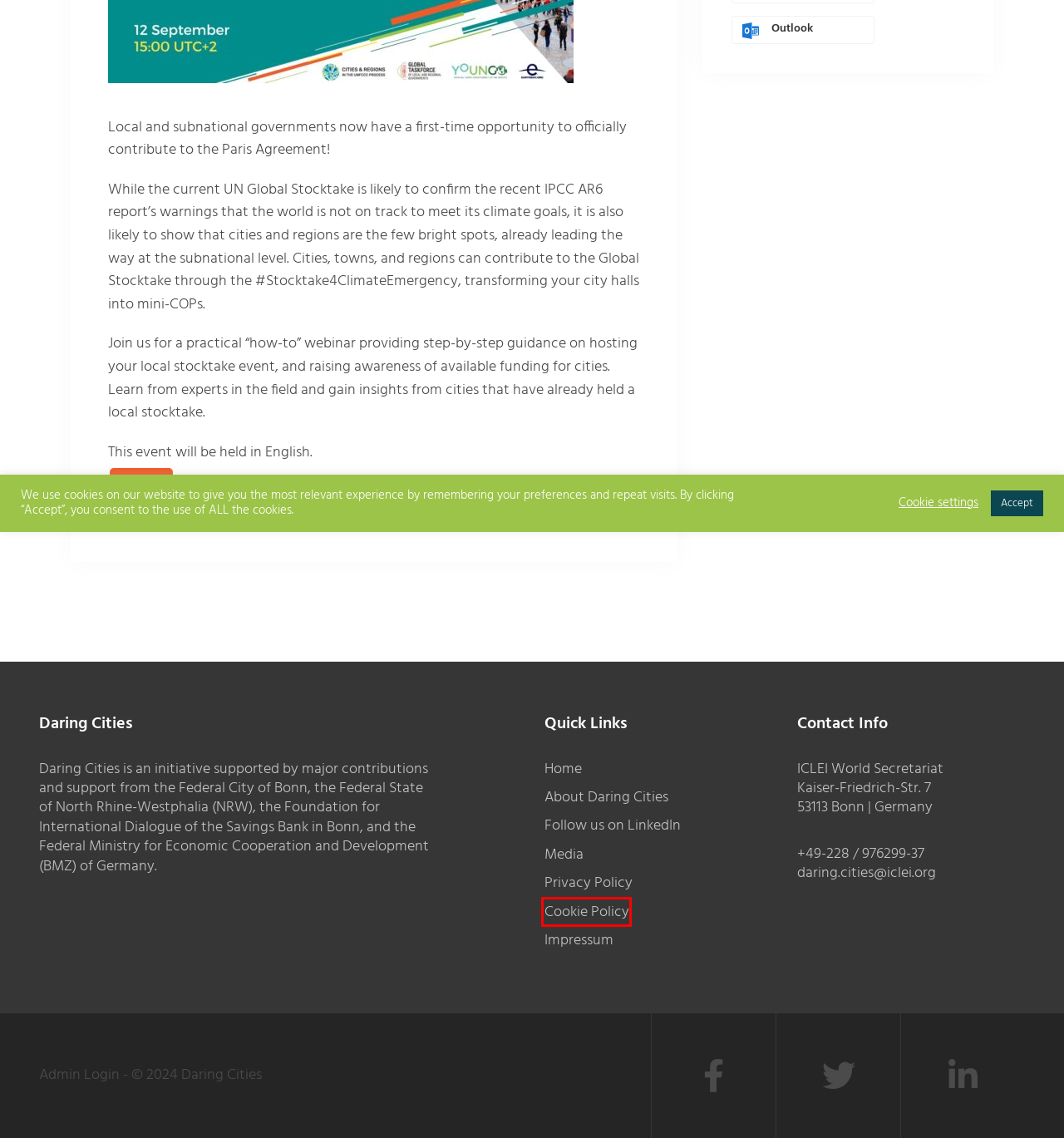You have a screenshot of a webpage with an element surrounded by a red bounding box. Choose the webpage description that best describes the new page after clicking the element inside the red bounding box. Here are the candidates:
A. Home - ICLEI
B. Privacy Policy - Daring Cities
C. Follow us on LinkedIn - Daring Cities
D. Daring Cities | The Global Initiative for Urban Leaders Taking on the Climate Emergency
E. About Daring Cities - Daring Cities
F. Impressum - Daring Cities
G. Media - Daring Cities
H. Cookie Policy - Daring Cities

H